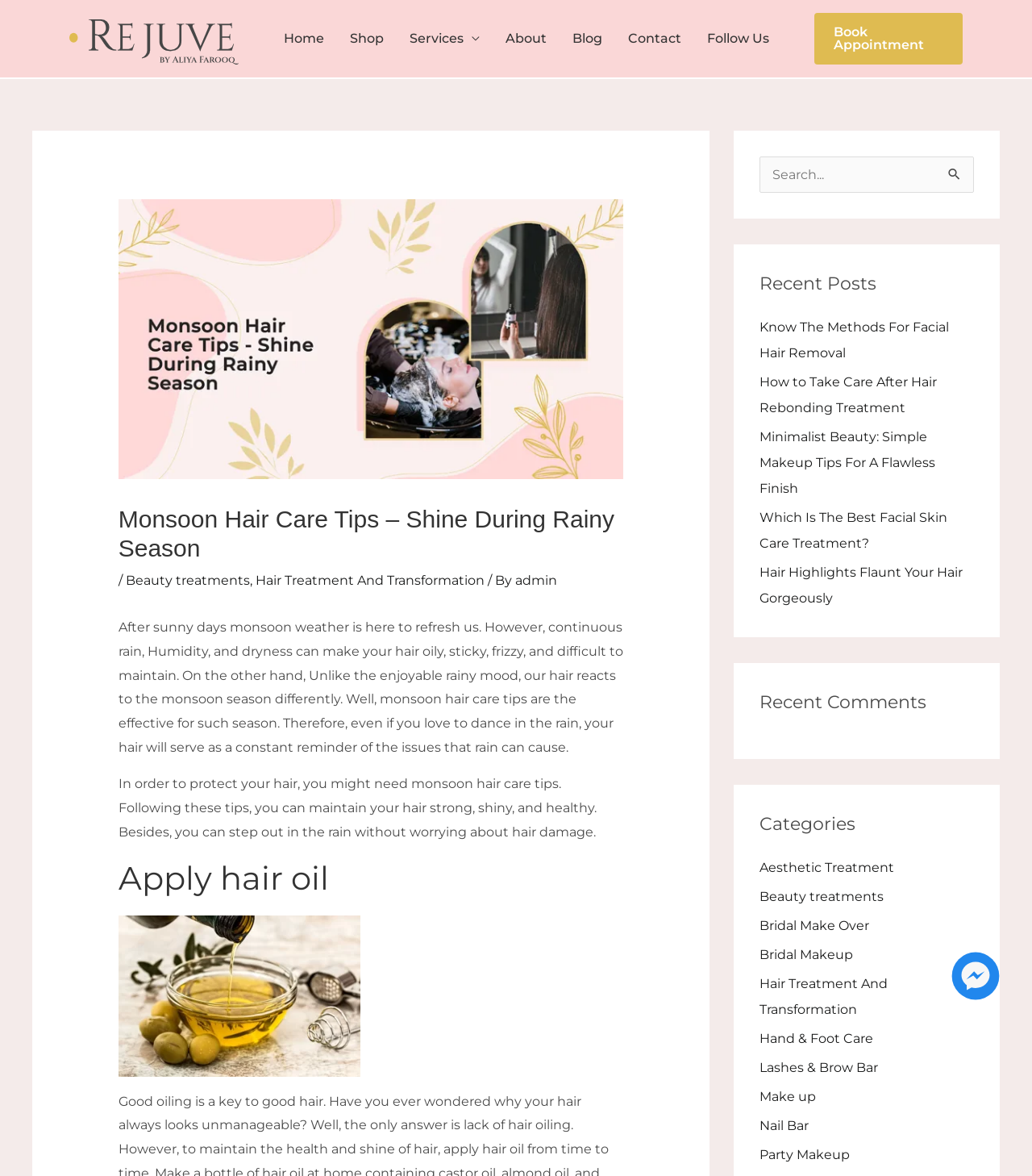Utilize the details in the image to thoroughly answer the following question: What is the name of the beauty salon mentioned?

The name of the beauty salon is mentioned in the link 'Beauty salon' at the top of the webpage, which suggests that the webpage is related to this salon.